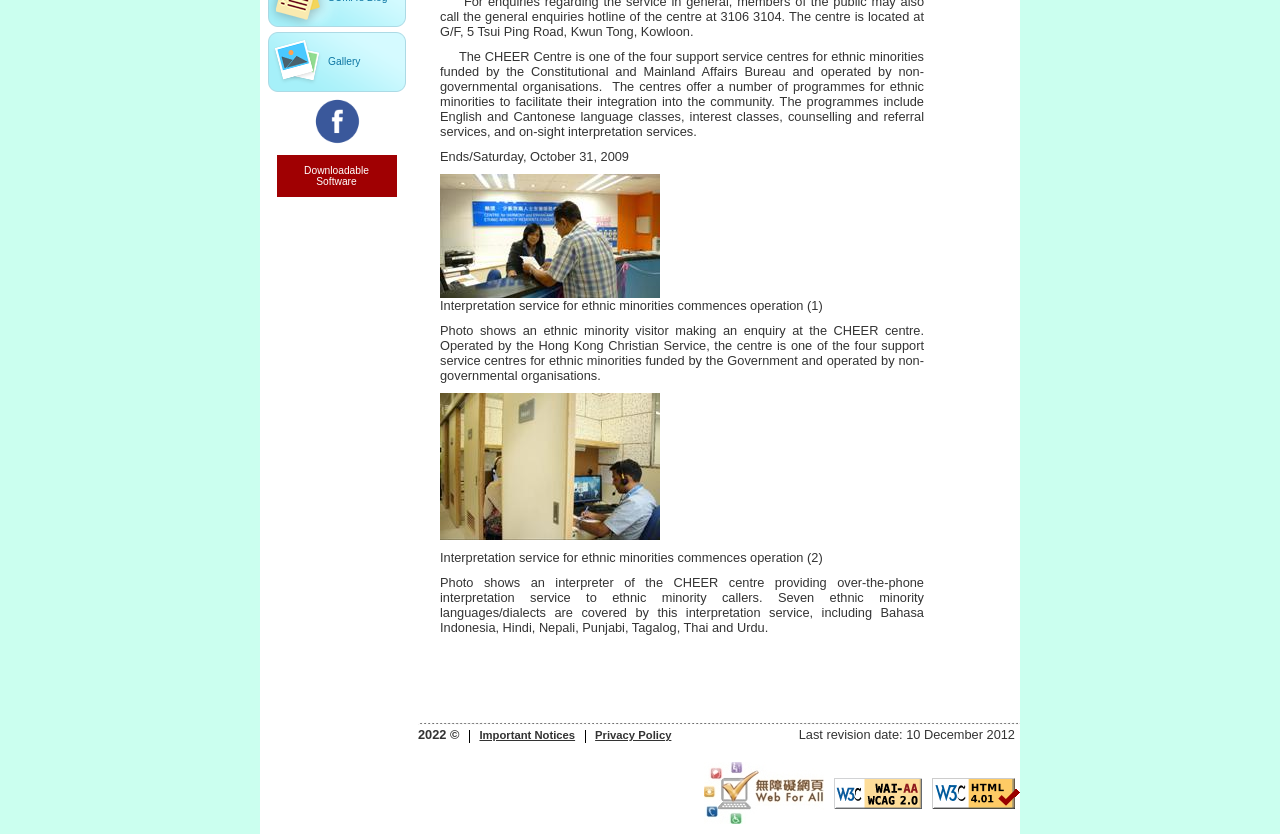Calculate the bounding box coordinates for the UI element based on the following description: "Downloadable Software". Ensure the coordinates are four float numbers between 0 and 1, i.e., [left, top, right, bottom].

[0.216, 0.186, 0.31, 0.236]